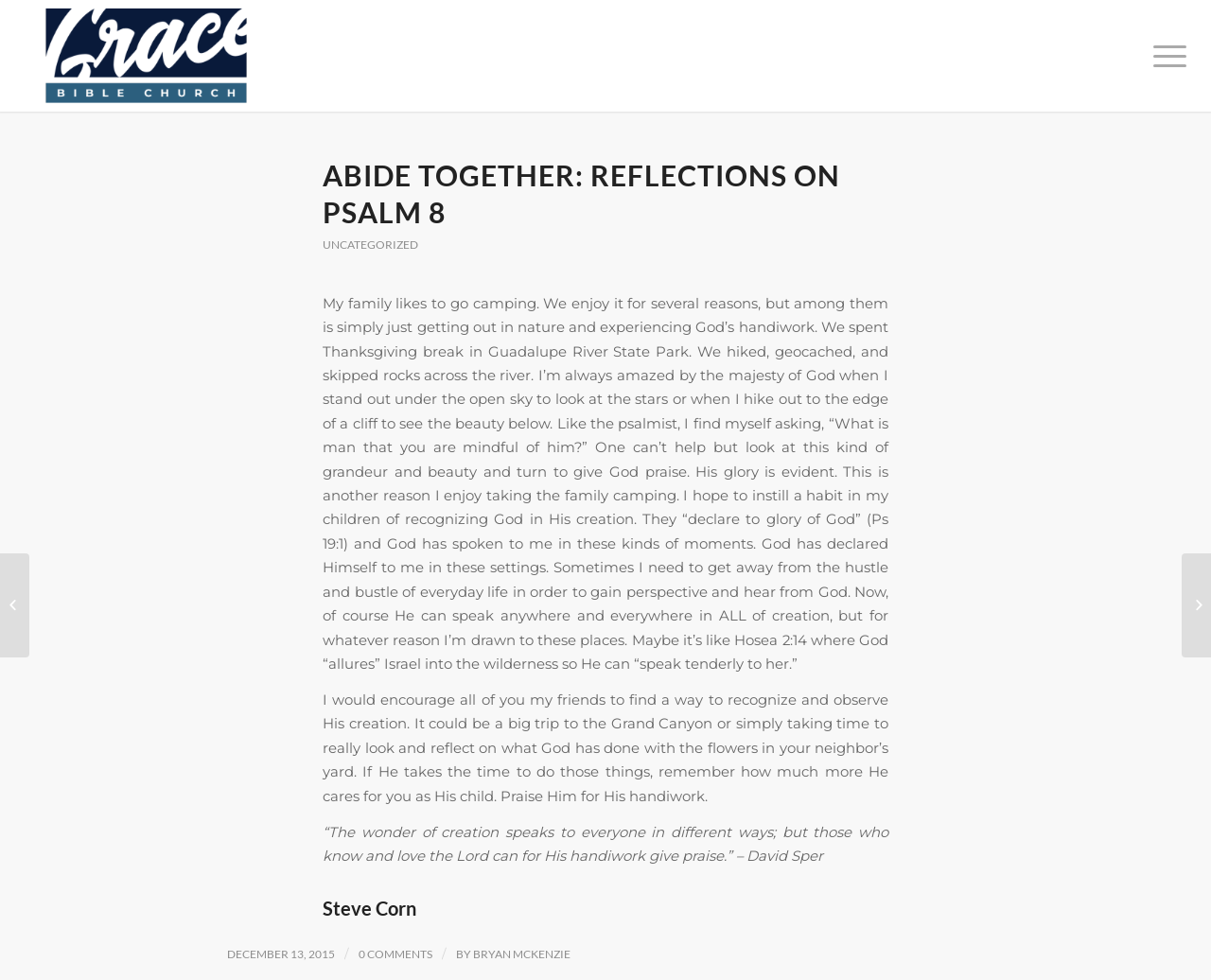Locate the bounding box coordinates of the element you need to click to accomplish the task described by this instruction: "Read the reflections on Psalm 16".

[0.976, 0.565, 1.0, 0.671]